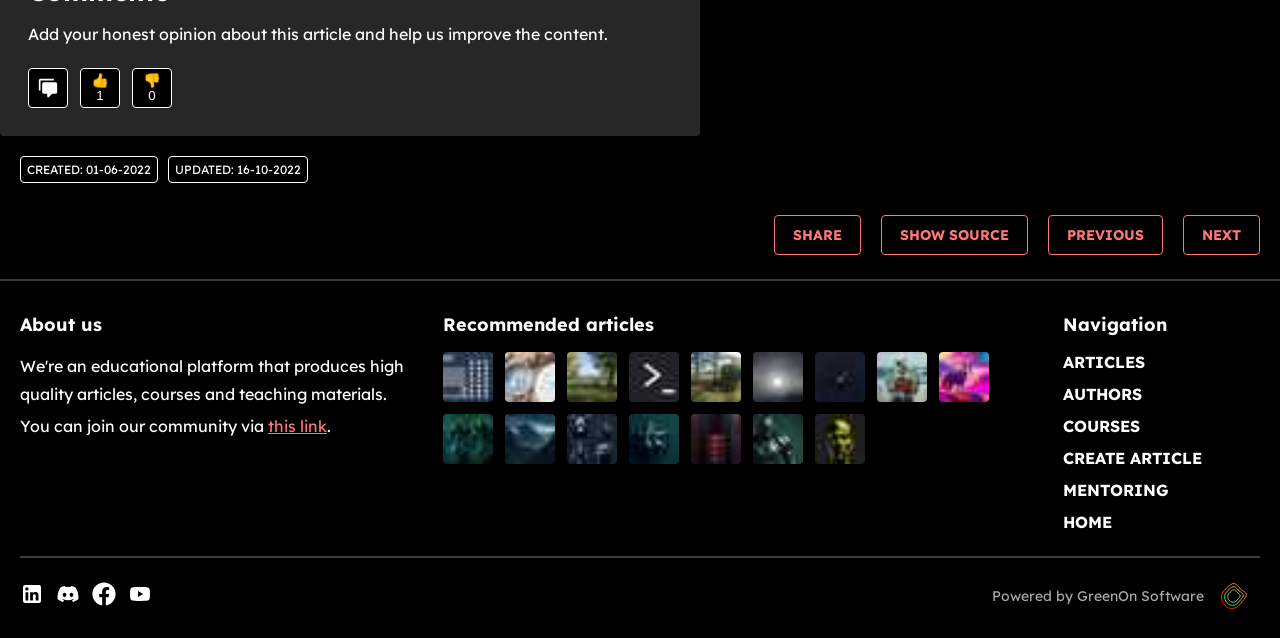Please locate the bounding box coordinates of the element that needs to be clicked to achieve the following instruction: "Share the article". The coordinates should be four float numbers between 0 and 1, i.e., [left, top, right, bottom].

[0.605, 0.337, 0.673, 0.4]